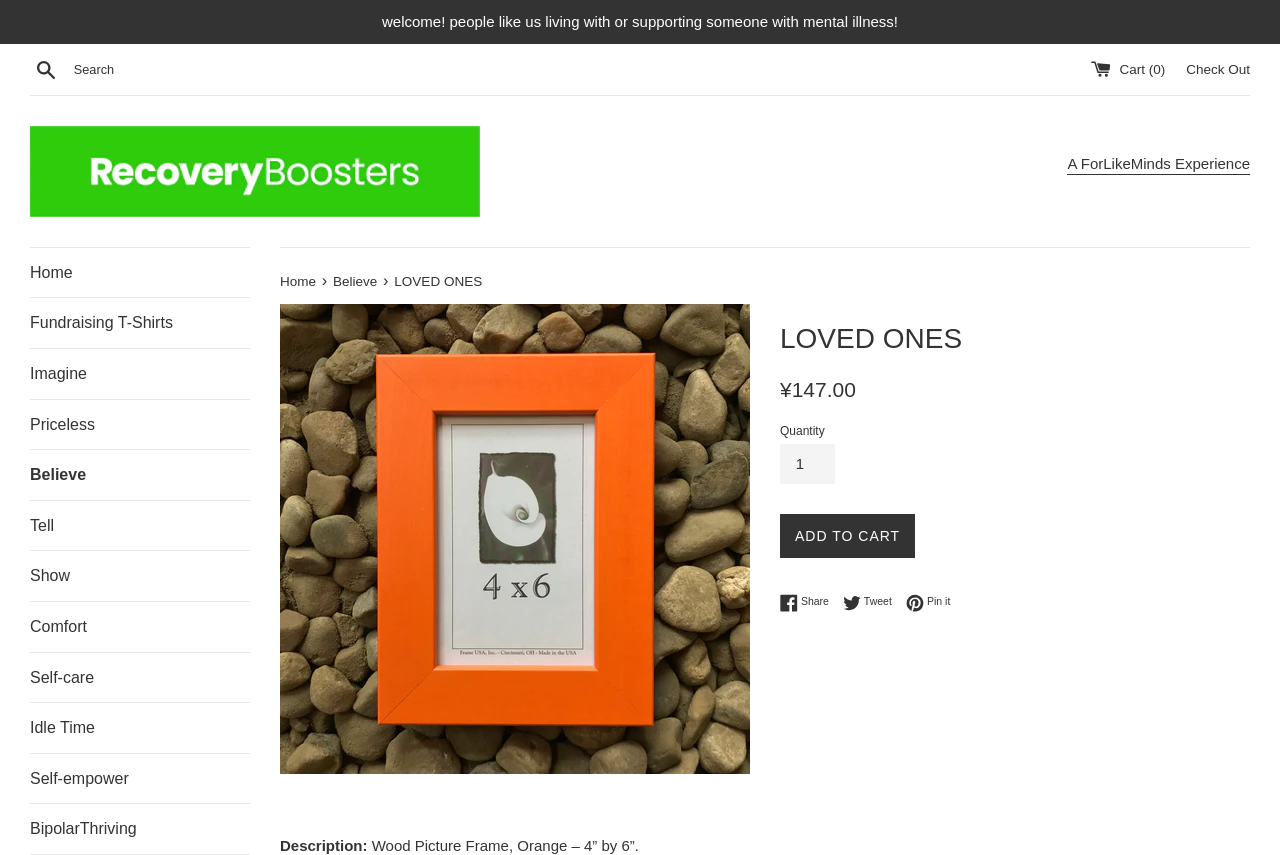What is the size of the Wood Picture Frame?
Kindly answer the question with as much detail as you can.

I found the size of the Wood Picture Frame by reading the description 'Wood Picture Frame, Orange – 4” by 6”.' which is located below the 'Description:' text.